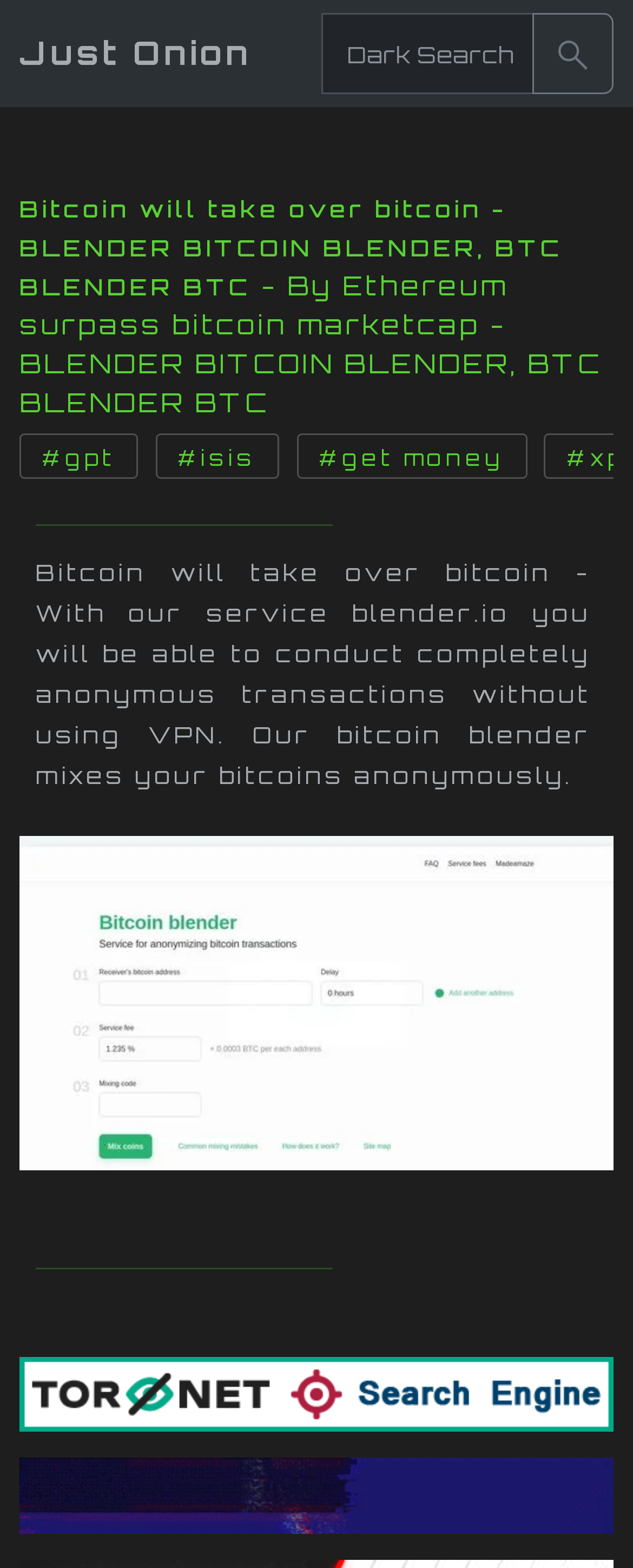Extract the primary header of the webpage and generate its text.

Bitcoin will take over bitcoin - BLENDER BITCOIN BLENDER, BTC BLENDER BTC